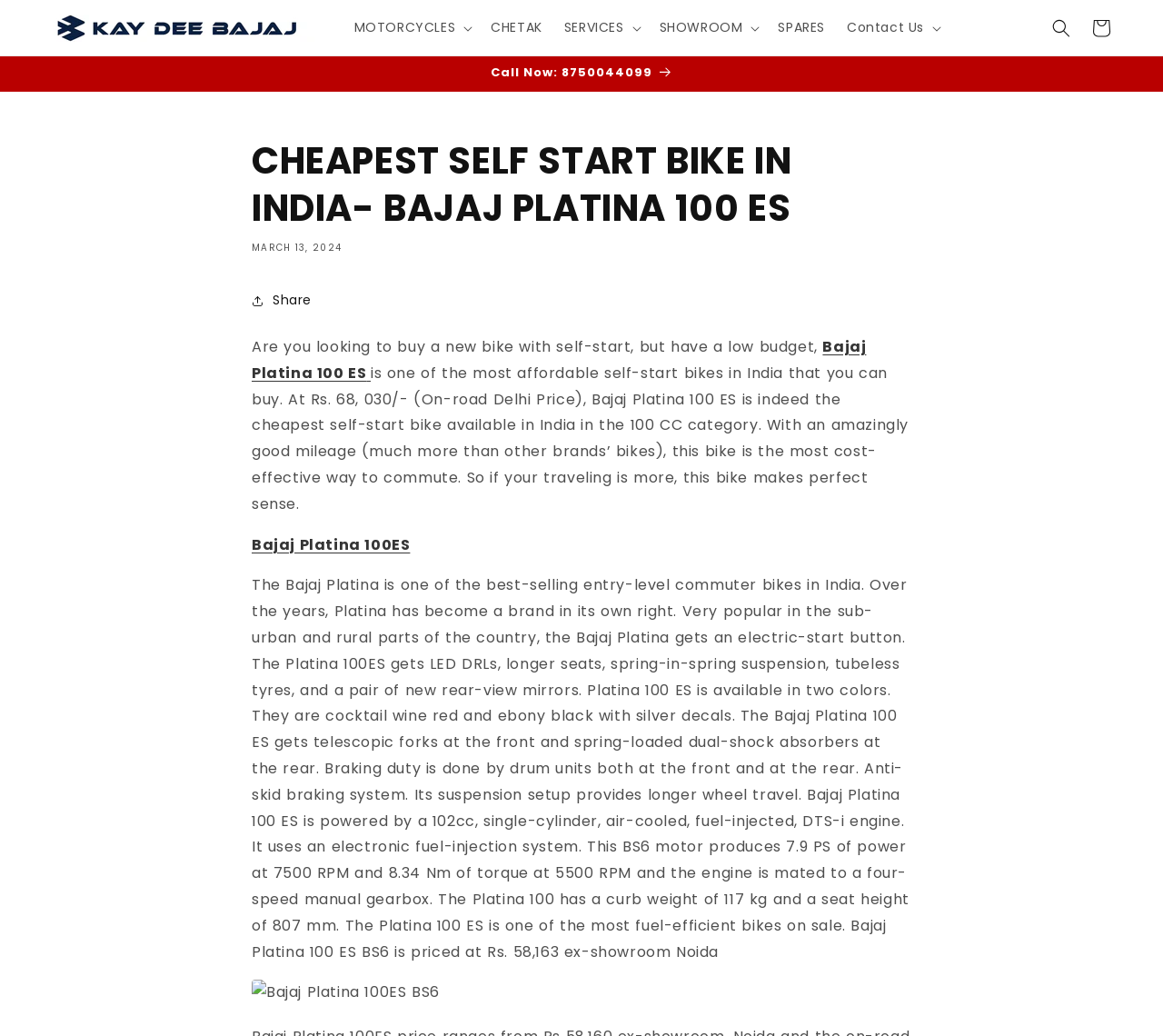Highlight the bounding box coordinates of the element that should be clicked to carry out the following instruction: "Click the 'MOTORCYCLES' button". The coordinates must be given as four float numbers ranging from 0 to 1, i.e., [left, top, right, bottom].

[0.295, 0.008, 0.413, 0.045]